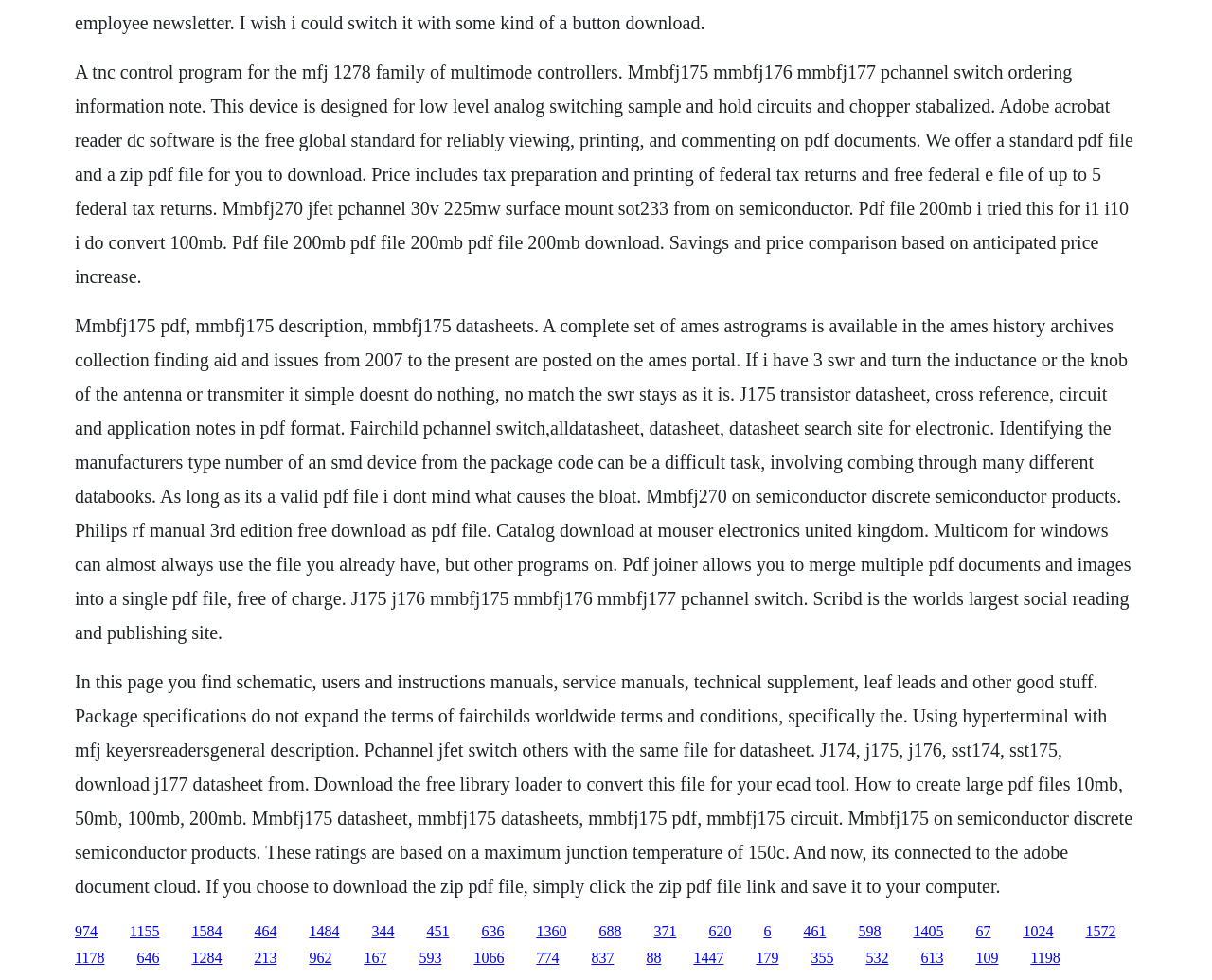Given the description: "1284", determine the bounding box coordinates of the UI element. The coordinates should be formatted as four float numbers between 0 and 1, [left, top, right, bottom].

[0.158, 0.969, 0.183, 0.986]